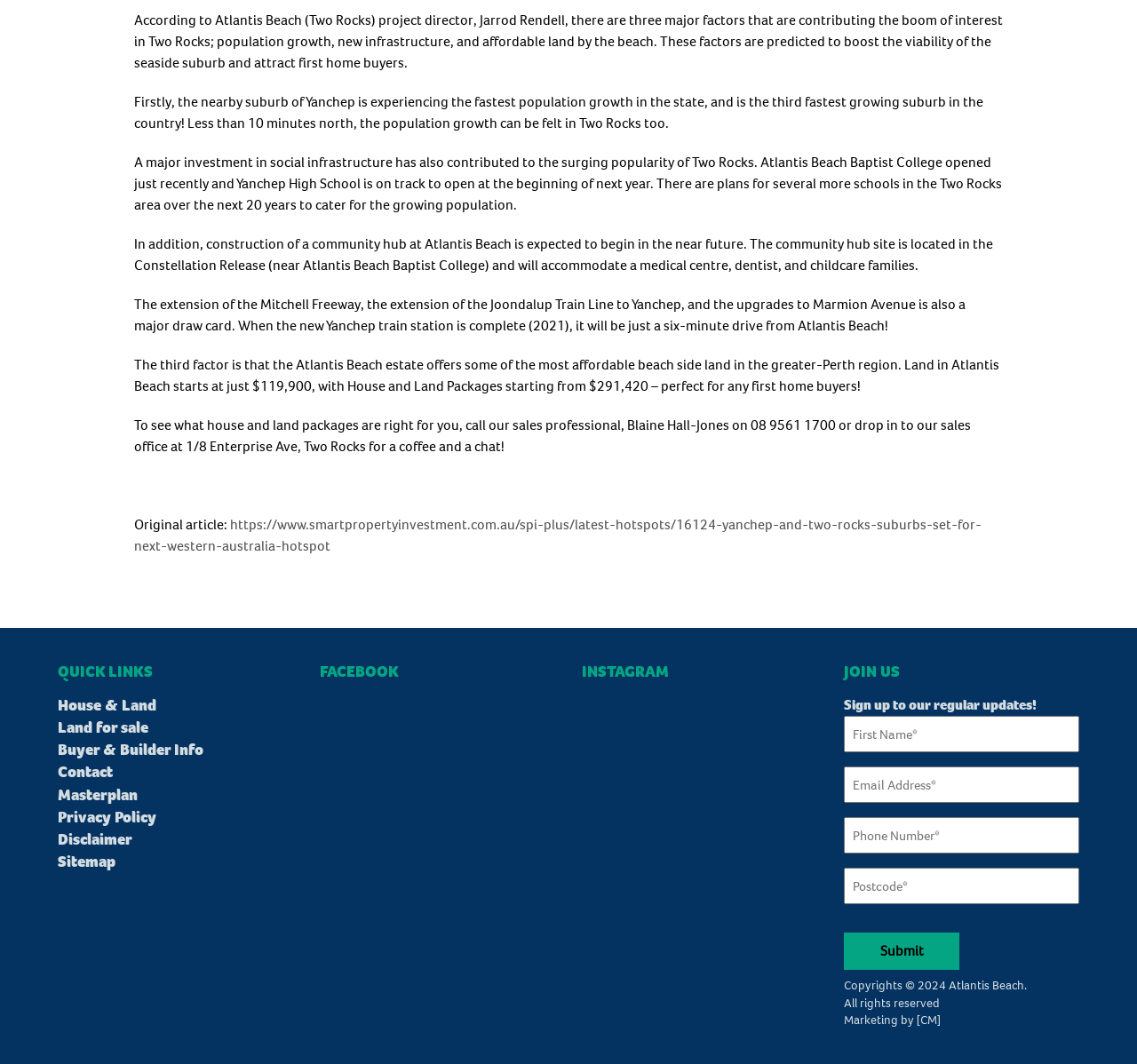Can you find the bounding box coordinates for the UI element given this description: "https://www.smartpropertyinvestment.com.au/spi-plus/latest-hotspots/16124-yanchep-and-two-rocks-suburbs-set-for-next-western-australia-hotspot"? Provide the coordinates as four float numbers between 0 and 1: [left, top, right, bottom].

[0.118, 0.485, 0.863, 0.52]